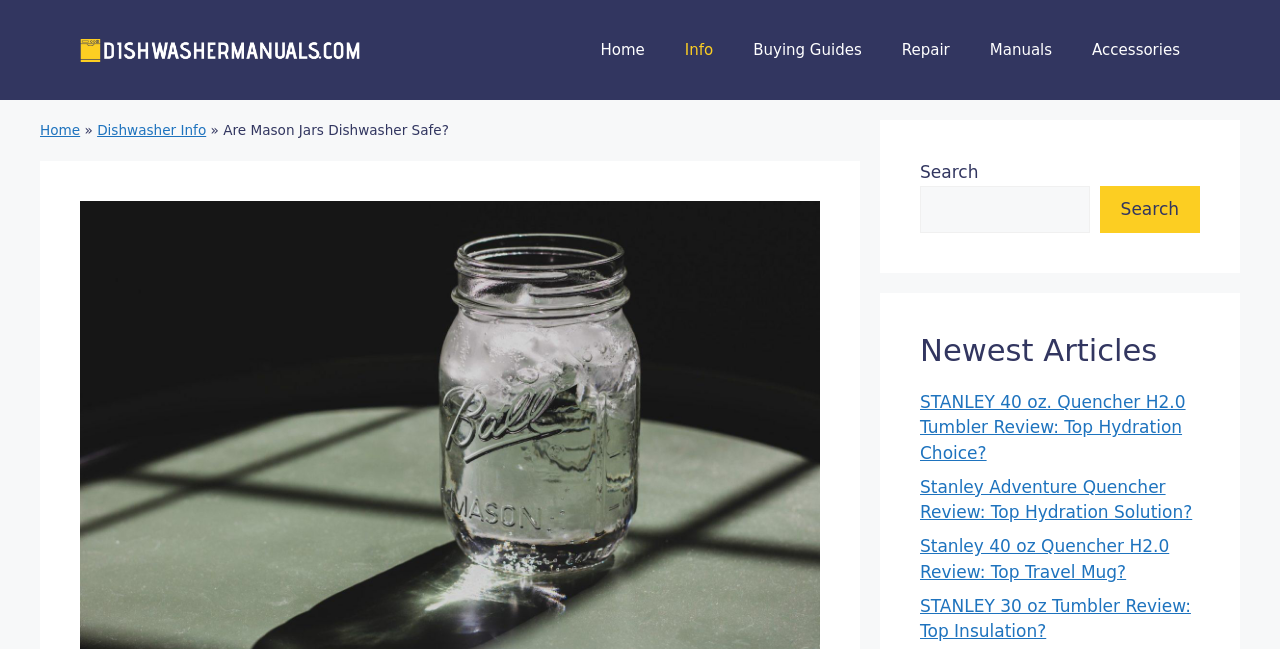Determine the coordinates of the bounding box that should be clicked to complete the instruction: "Click on the link to Dishwasher Info". The coordinates should be represented by four float numbers between 0 and 1: [left, top, right, bottom].

[0.076, 0.188, 0.161, 0.213]